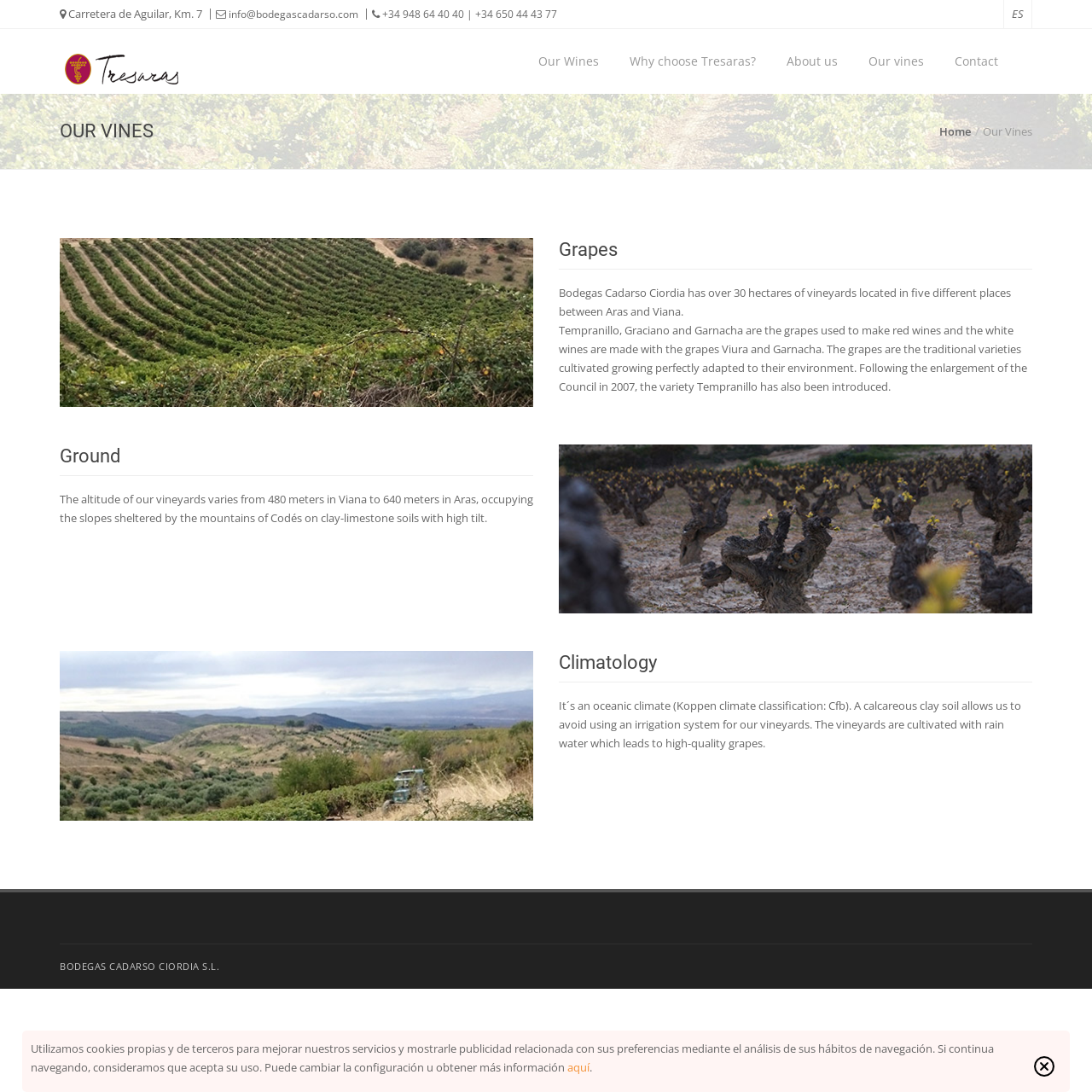What type of climate does the vineyard have?
Based on the screenshot, provide your answer in one word or phrase.

oceanic